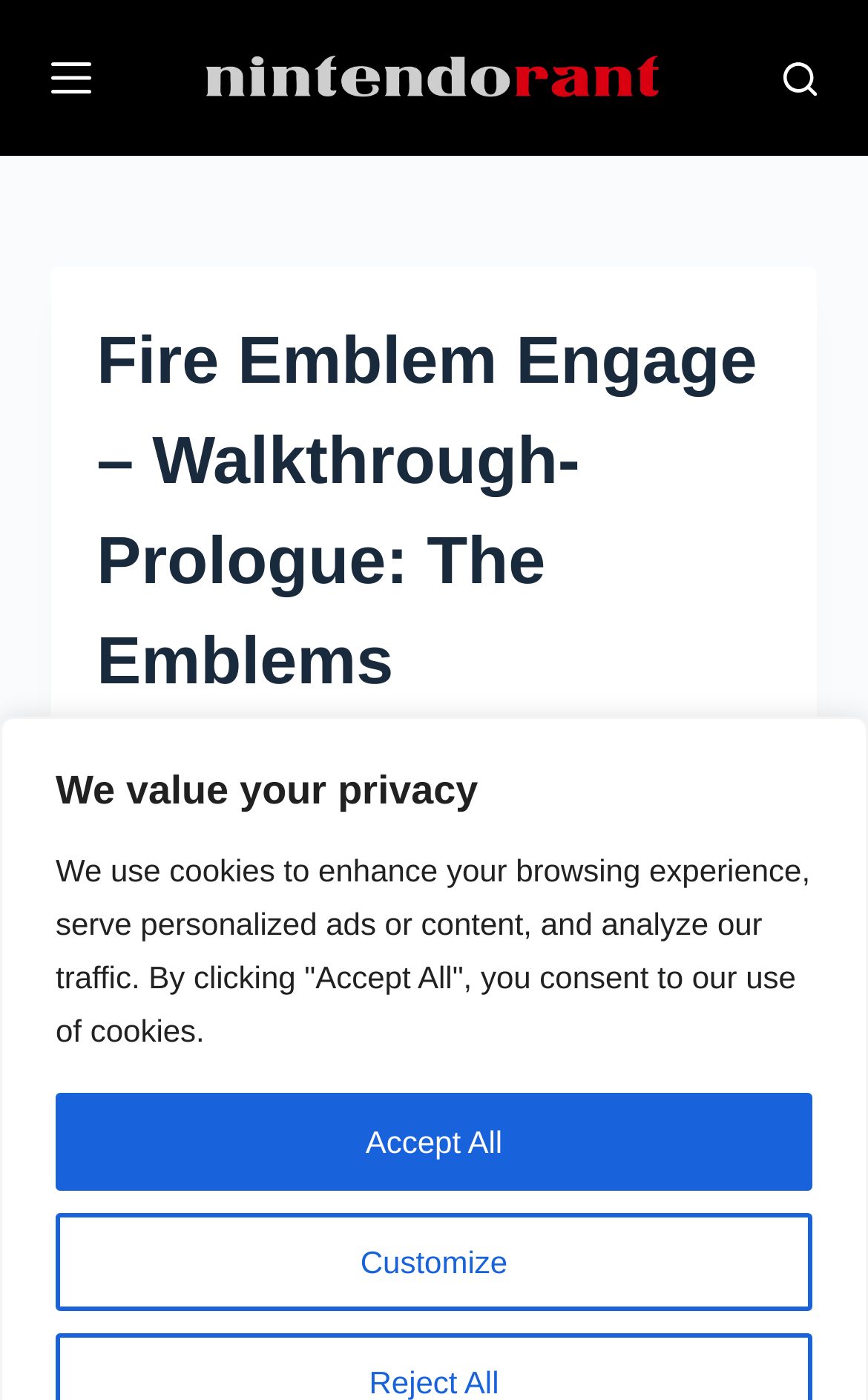What is the name of the Fell Dragon mentioned in the story?
Look at the screenshot and give a one-word or phrase answer.

Somborn